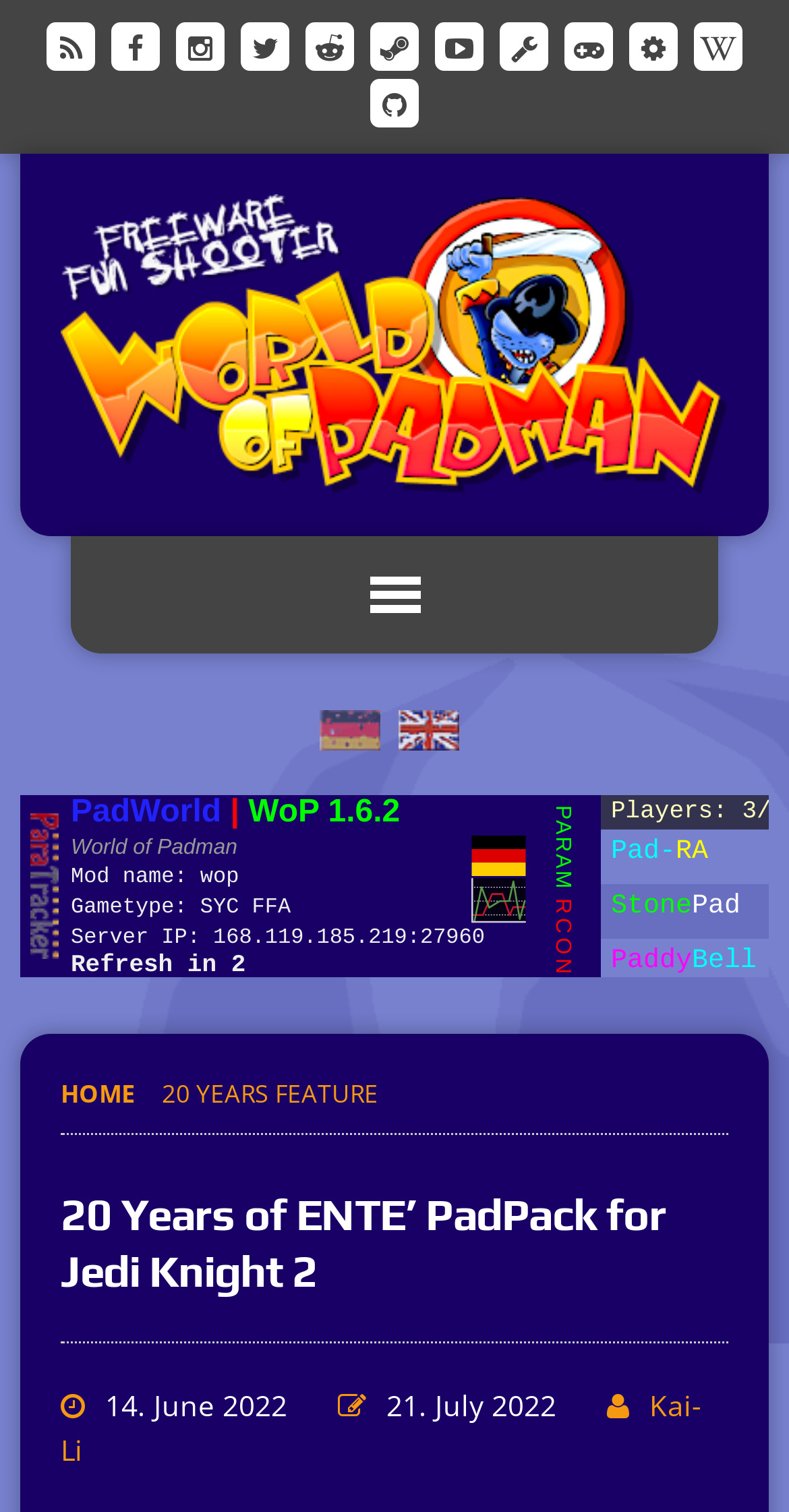From the element description RSS, predict the bounding box coordinates of the UI element. The coordinates must be specified in the format (top-left x, top-left y, bottom-right x, bottom-right y) and should be within the 0 to 1 range.

[0.054, 0.015, 0.126, 0.045]